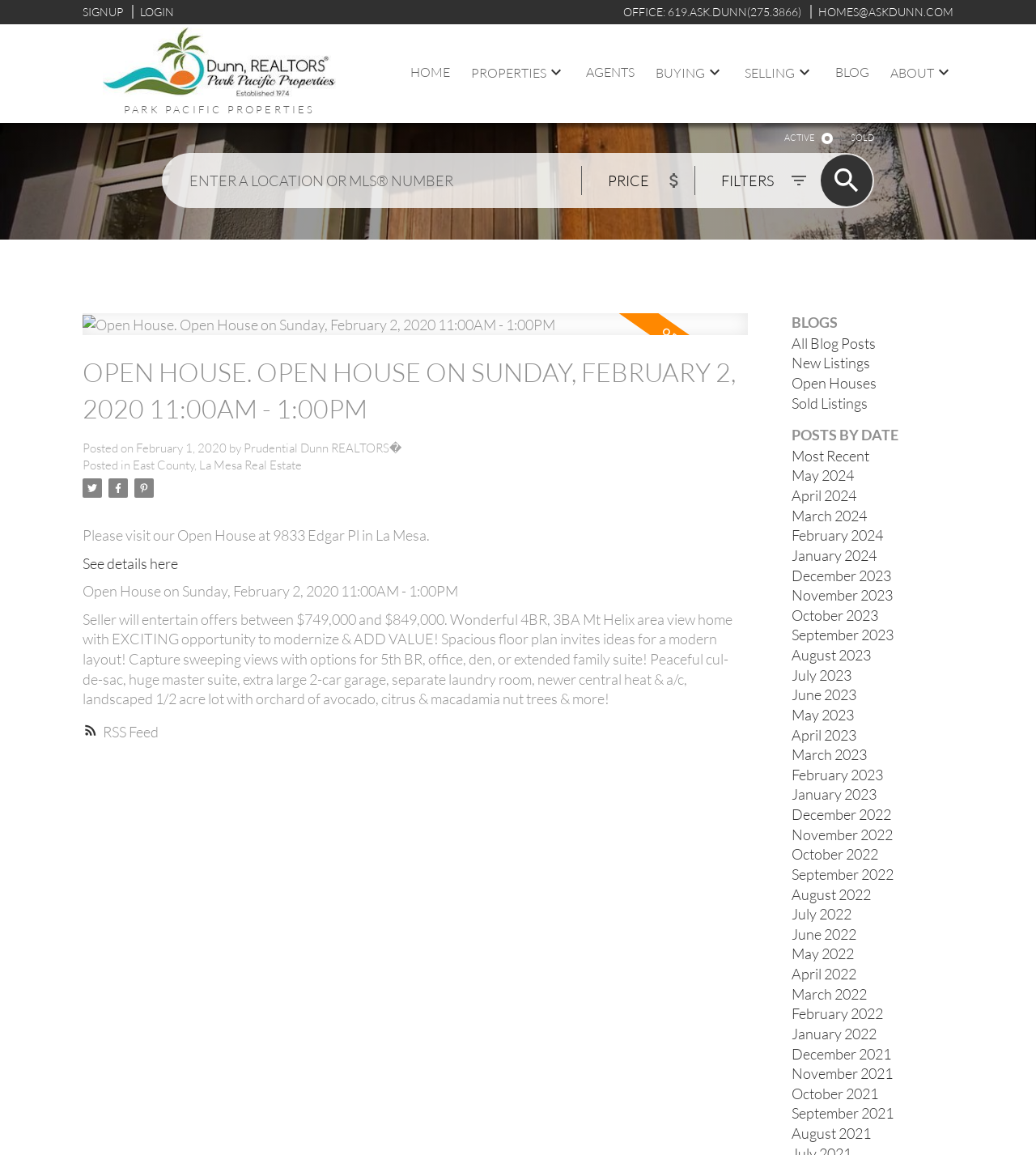Find the bounding box coordinates of the element's region that should be clicked in order to follow the given instruction: "Filter by price". The coordinates should consist of four float numbers between 0 and 1, i.e., [left, top, right, bottom].

[0.587, 0.148, 0.627, 0.164]